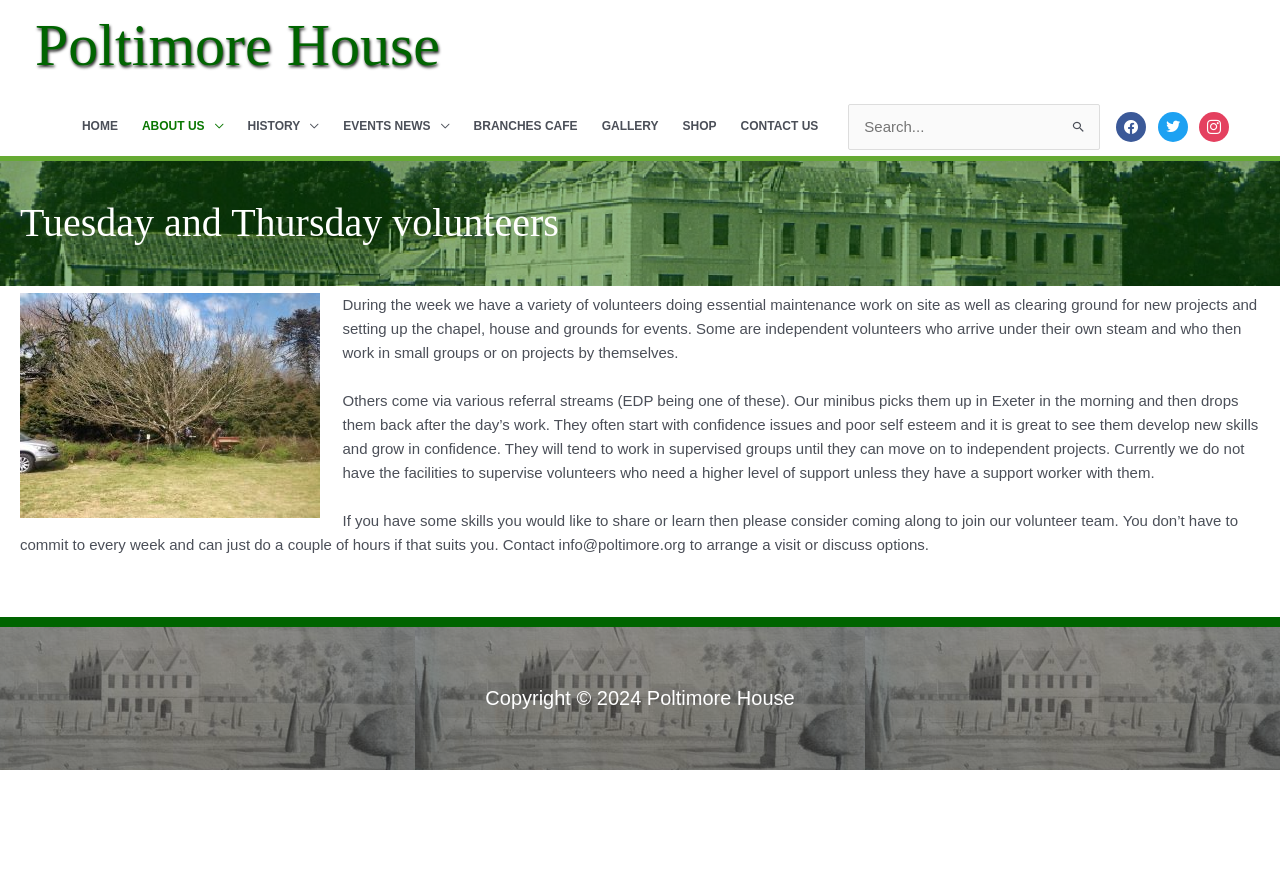Please identify the bounding box coordinates of the area that needs to be clicked to fulfill the following instruction: "Click the HOME link."

[0.055, 0.11, 0.101, 0.174]